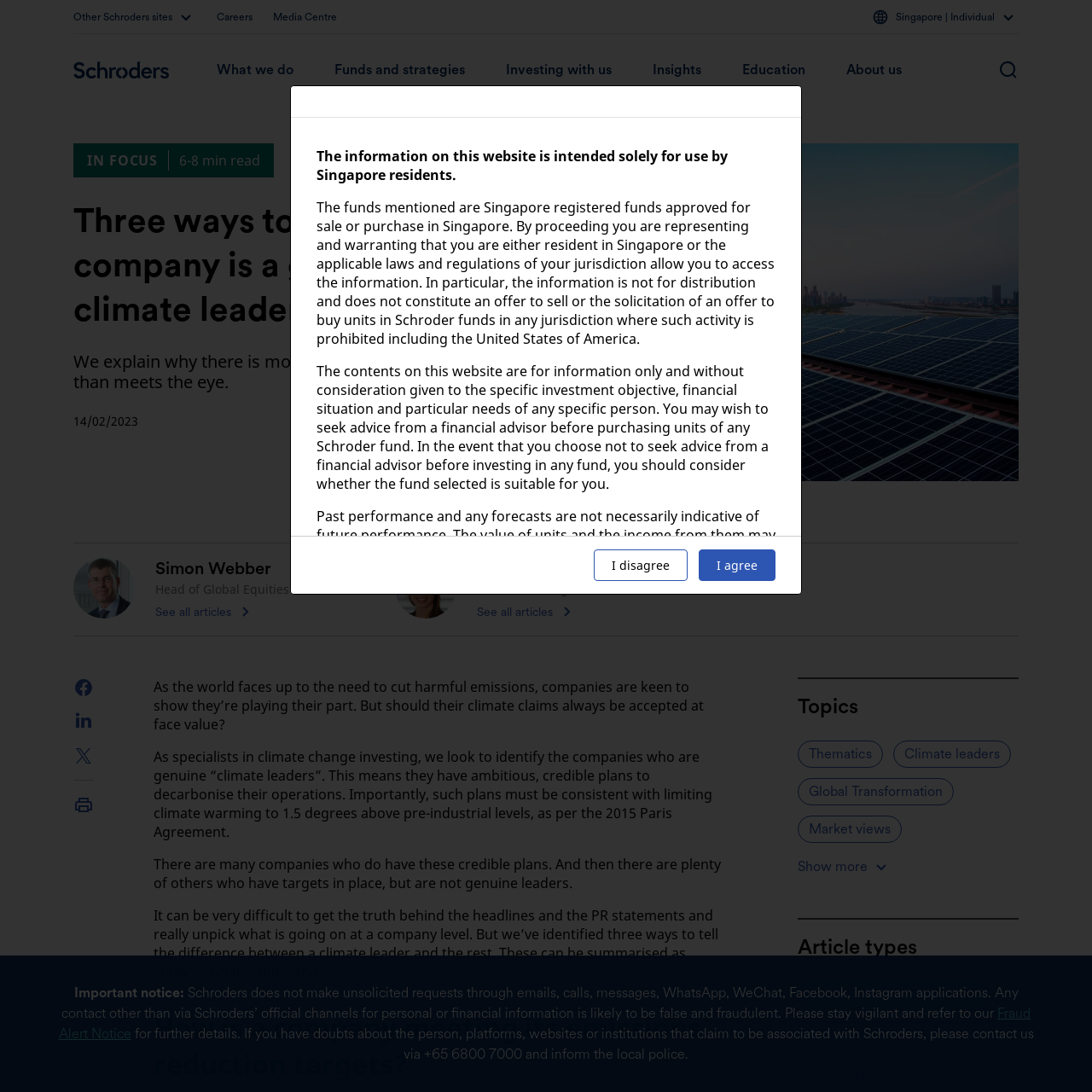Please determine the bounding box coordinates for the UI element described as: "Investing with us".

[0.464, 0.031, 0.56, 0.097]